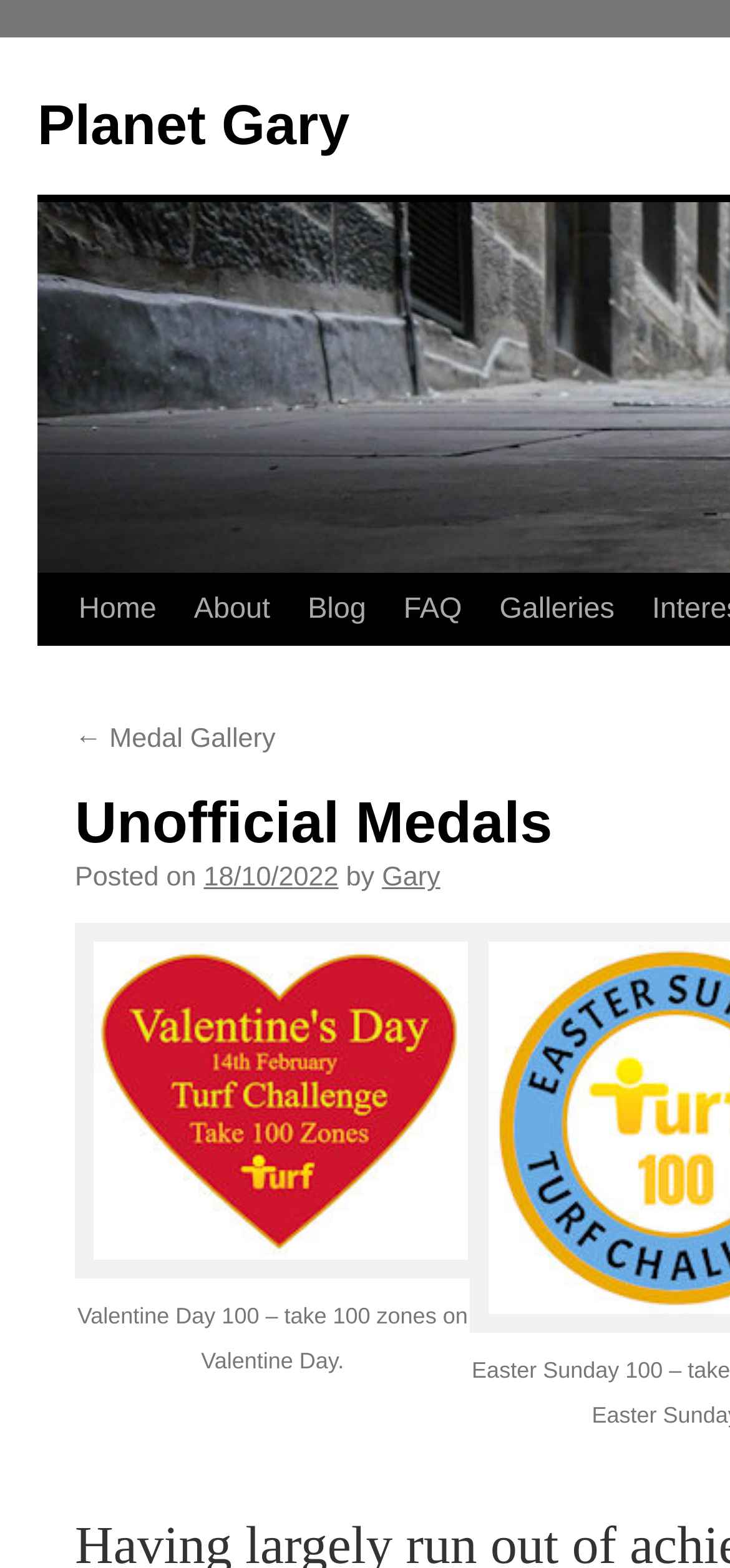How many zones need to be taken on Valentine Day?
Based on the image, give a concise answer in the form of a single word or short phrase.

100